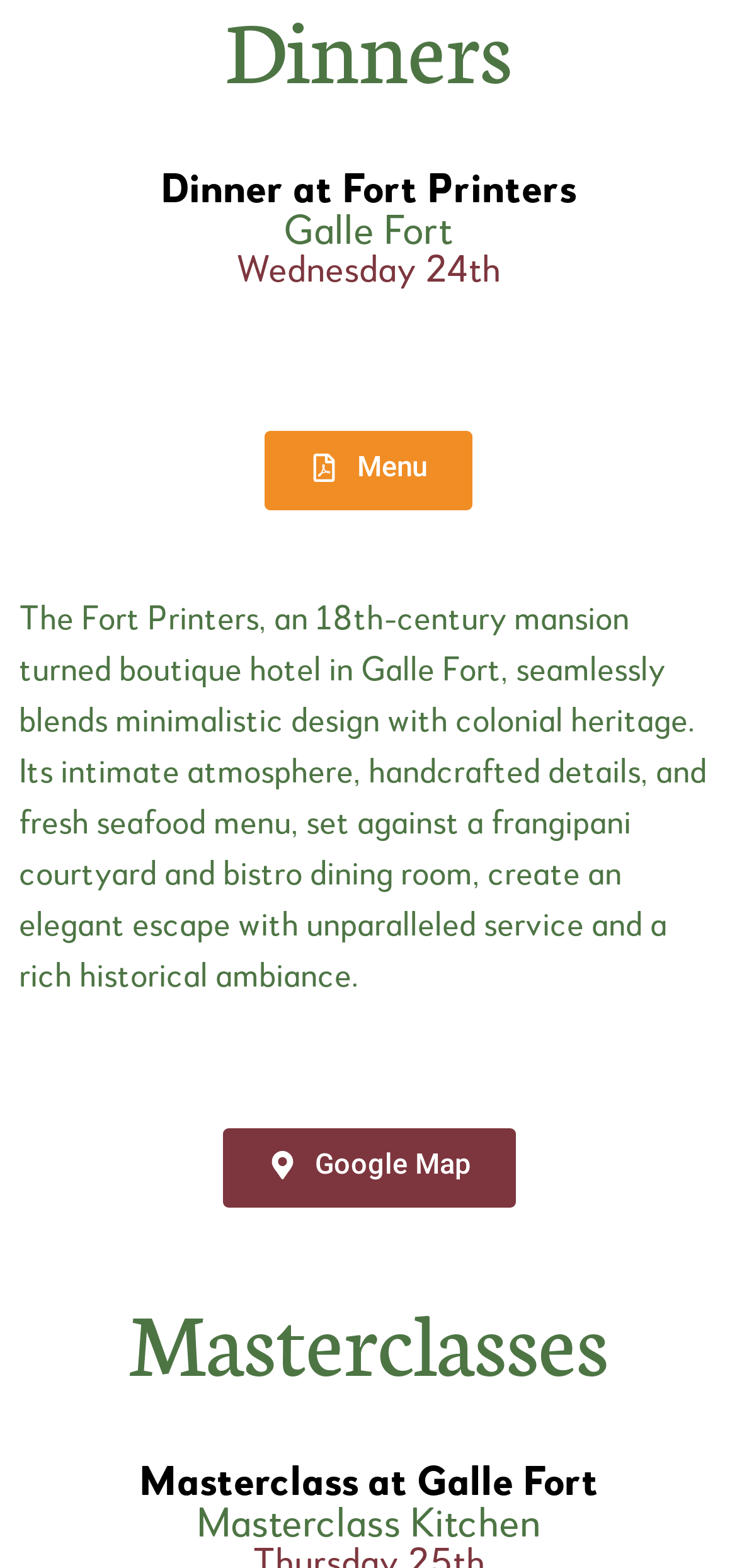Locate the UI element described by Menu and provide its bounding box coordinates. Use the format (top-left x, top-left y, bottom-right x, bottom-right y) with all values as floating point numbers between 0 and 1.

[0.359, 0.274, 0.641, 0.325]